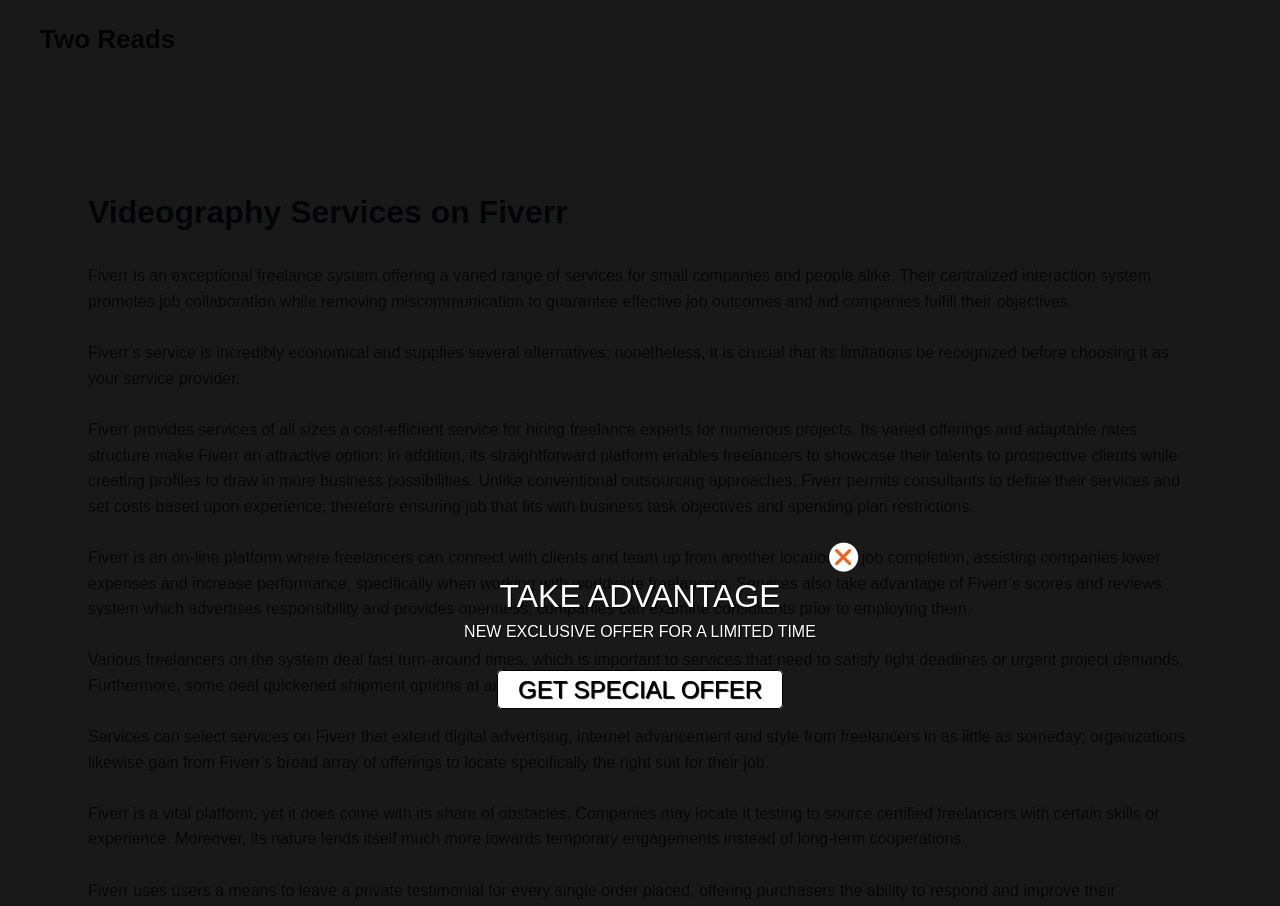Predict the bounding box for the UI component with the following description: "parent_node: TAKE ADVANTAGE".

[0.648, 0.598, 0.68, 0.644]